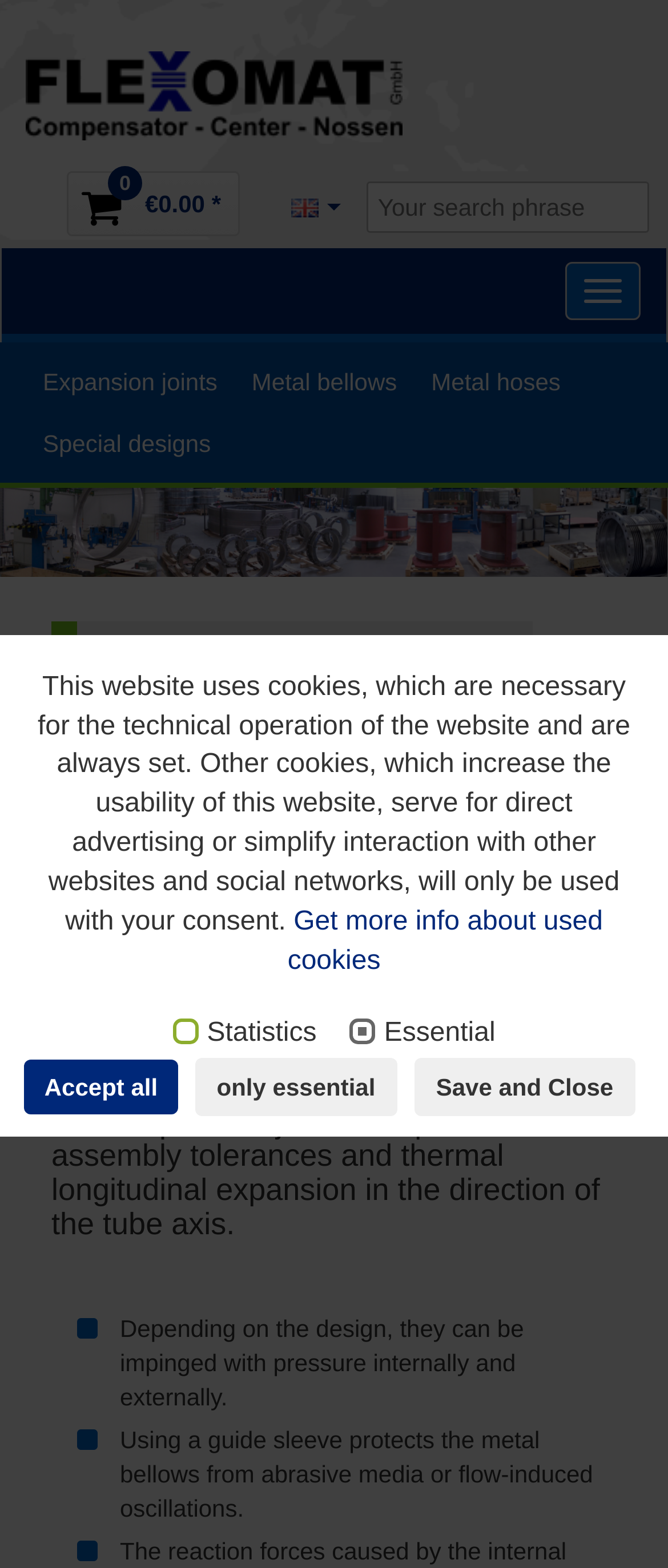Determine the bounding box coordinates of the clickable element to complete this instruction: "Click the Flexomat GmbH logo". Provide the coordinates in the format of four float numbers between 0 and 1, [left, top, right, bottom].

[0.038, 0.033, 0.603, 0.09]